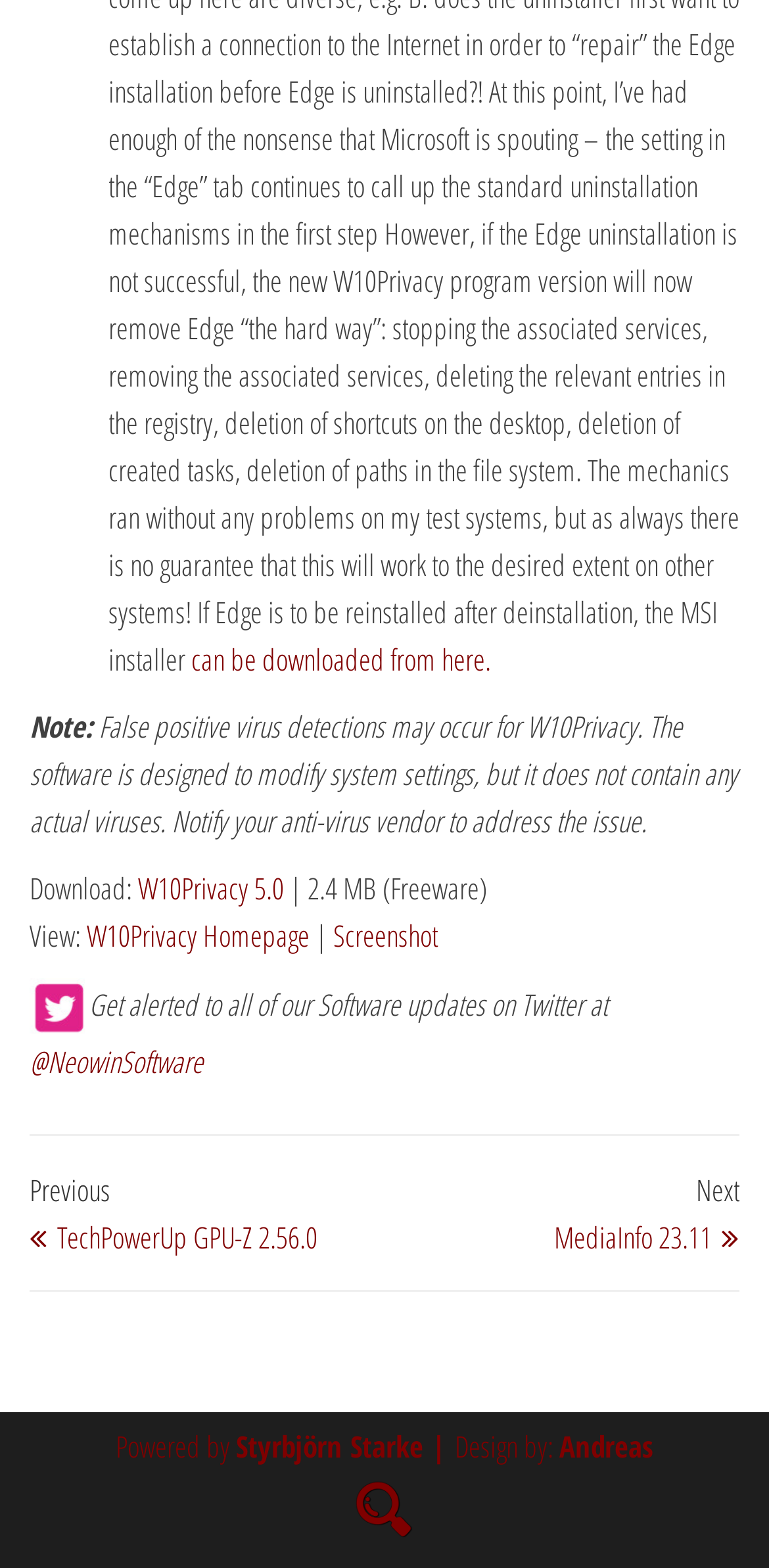Please determine the bounding box coordinates for the element with the description: "W10Privacy Homepage".

[0.113, 0.583, 0.403, 0.608]